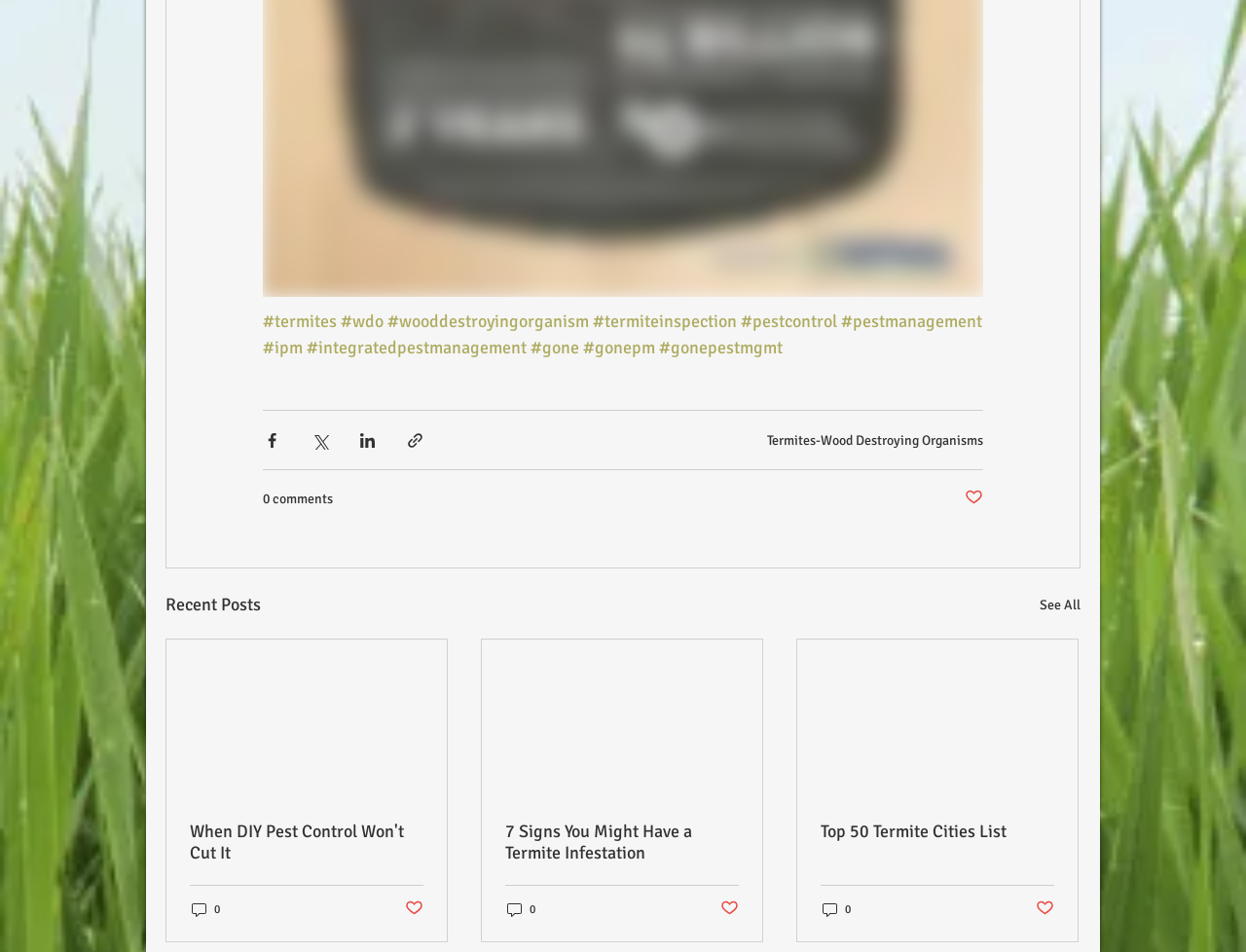Determine the bounding box coordinates of the region I should click to achieve the following instruction: "Share via Facebook". Ensure the bounding box coordinates are four float numbers between 0 and 1, i.e., [left, top, right, bottom].

[0.211, 0.453, 0.226, 0.472]